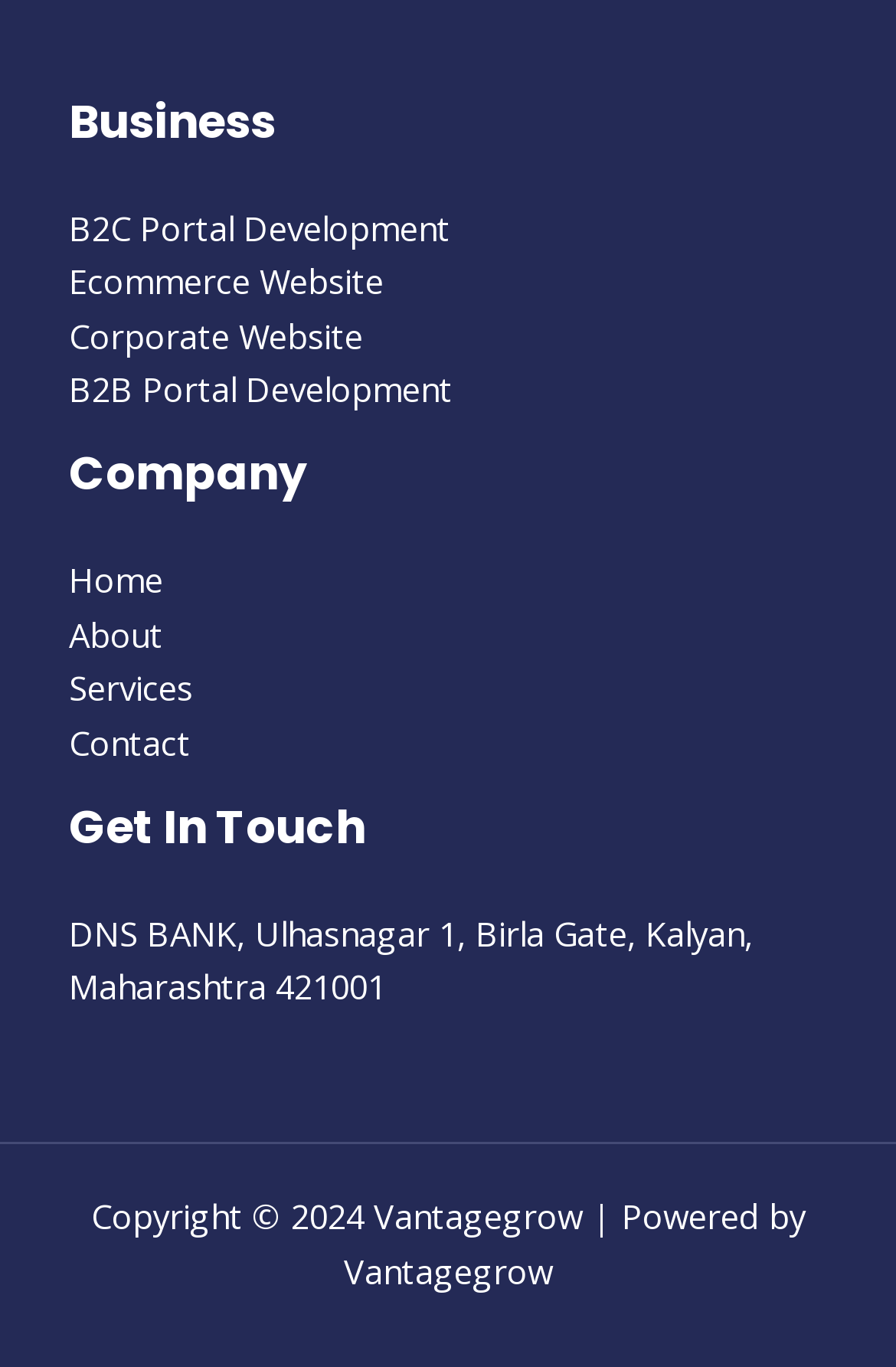Please provide a comprehensive response to the question based on the details in the image: What is the address of DNS BANK?

I found a static text element with the address 'DNS BANK, Ulhasnagar 1, Birla Gate, Kalyan, Maharashtra 421001' within the footer widget with the heading 'Get In Touch'.